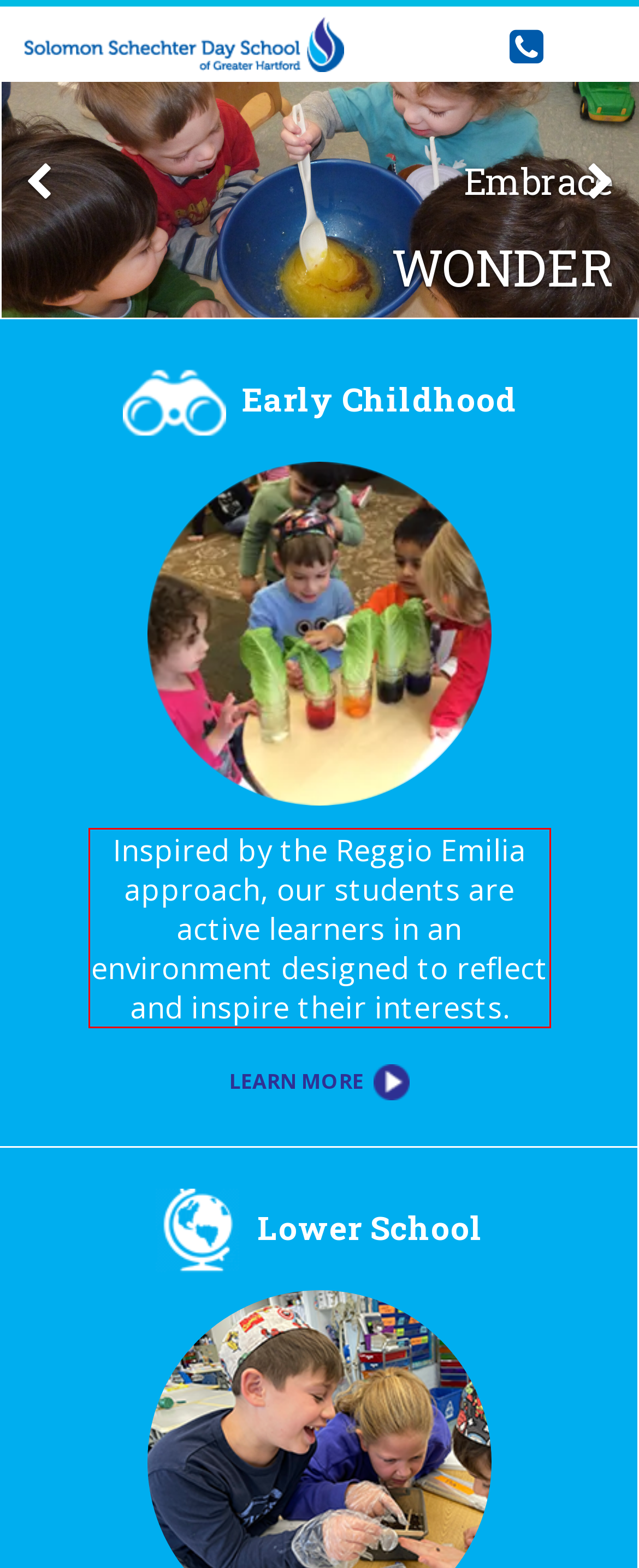Identify and transcribe the text content enclosed by the red bounding box in the given screenshot.

Inspired by the Reggio Emilia approach, our students are active learners in an environment designed to reflect and inspire their interests.